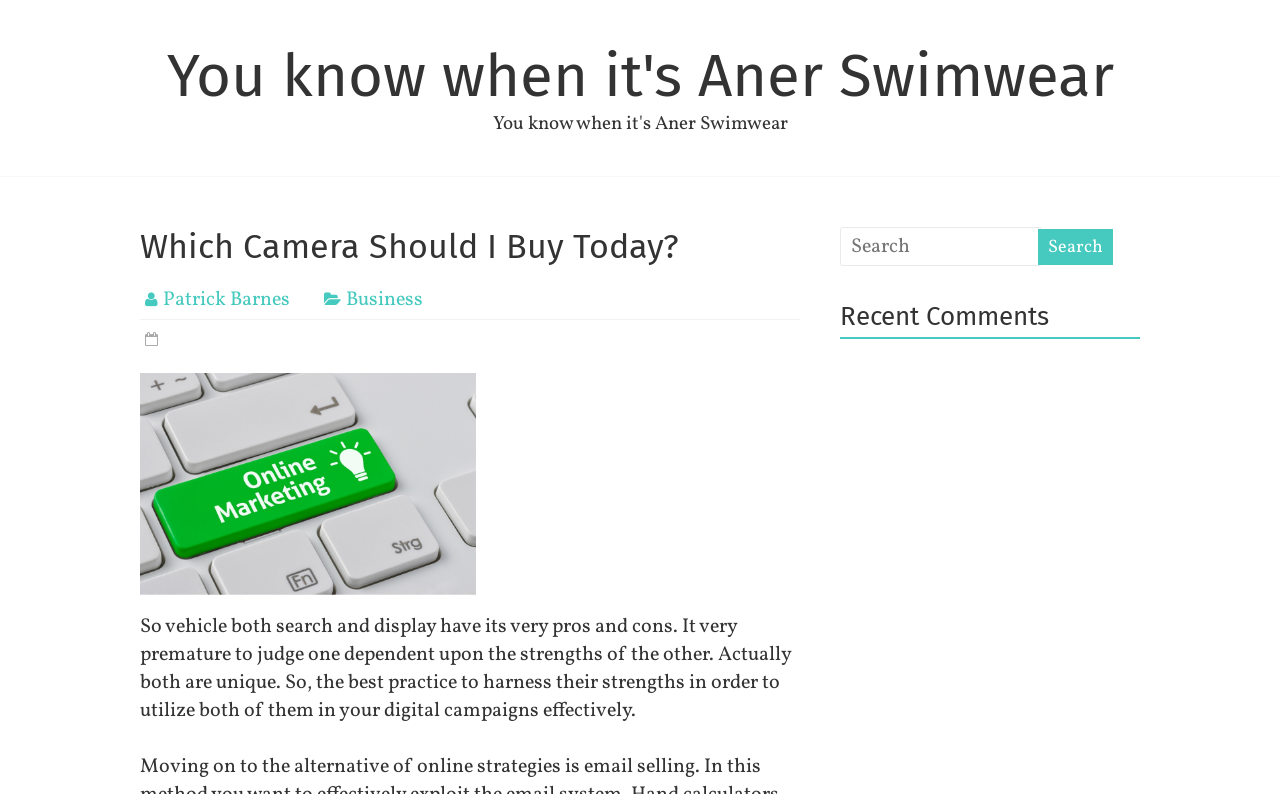What is the name of the author?
Refer to the image and provide a thorough answer to the question.

The link 'Patrick Barnes' is present on the webpage, which suggests that Patrick Barnes is the author of the article.